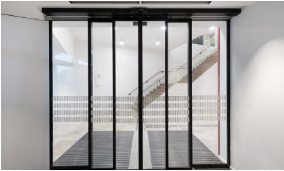Give a one-word or one-phrase response to the question:
What is the material of the floor?

Tiles